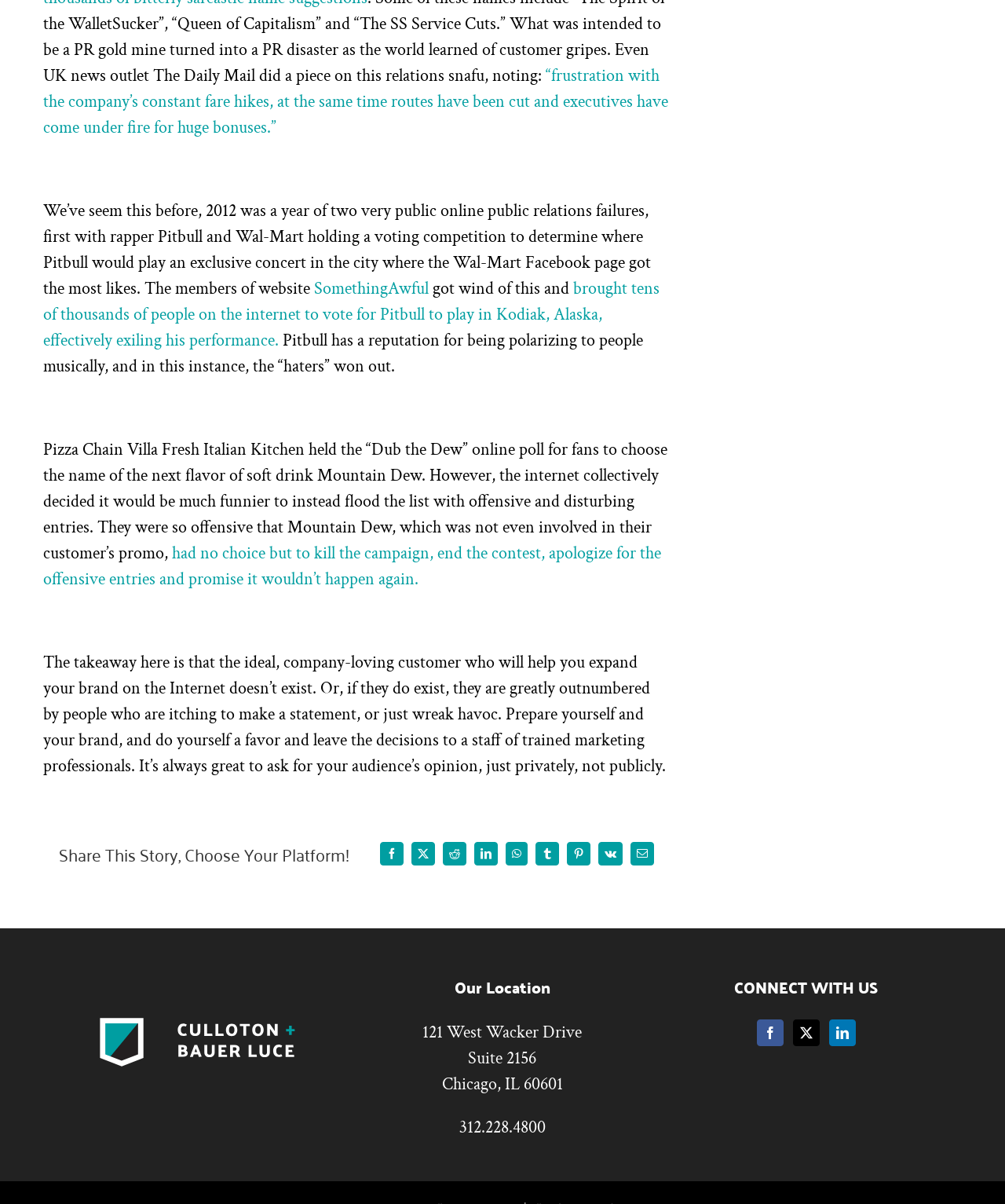Using the provided description slot gacor, find the bounding box coordinates for the UI element. Provide the coordinates in (top-left x, top-left y, bottom-right x, bottom-right y) format, ensuring all values are between 0 and 1.

None